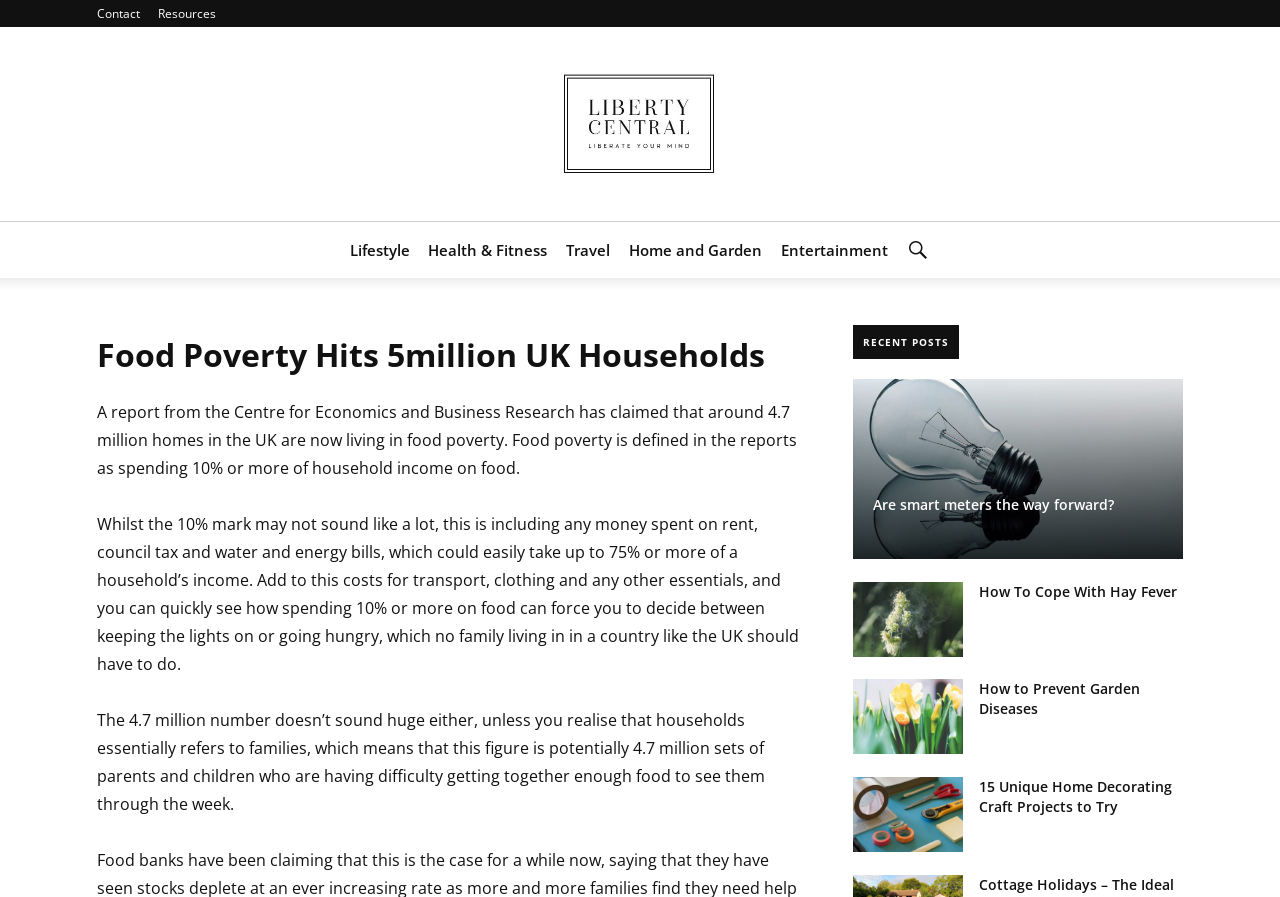What is the topic of the article?
Provide a detailed and well-explained answer to the question.

The topic of the article can be determined by reading the heading 'Food Poverty Hits 5million UK Households' and the subsequent paragraphs that discuss the issue of food poverty in the UK.